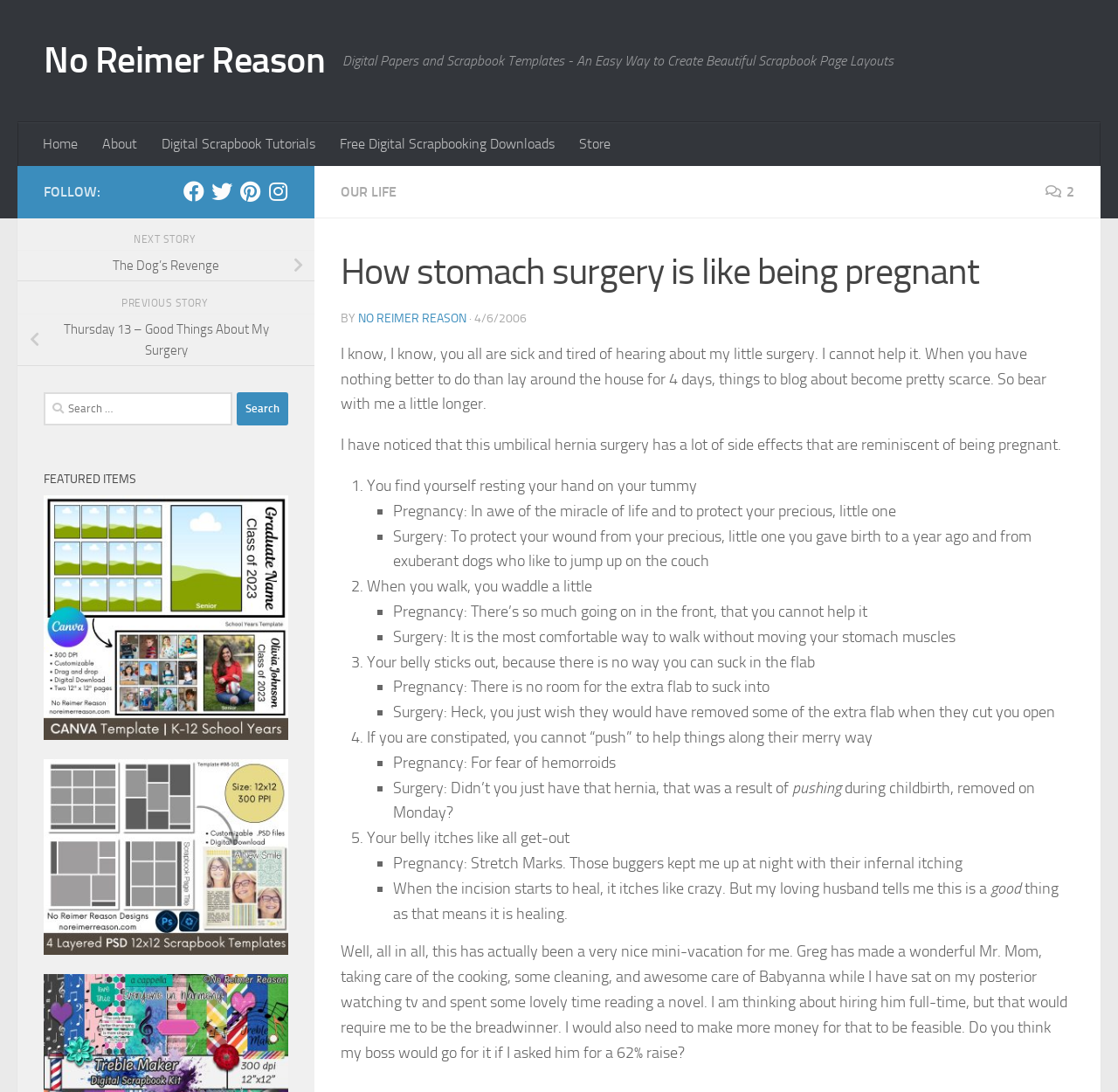Find the bounding box coordinates of the element to click in order to complete the given instruction: "Search for something."

[0.039, 0.359, 0.208, 0.389]